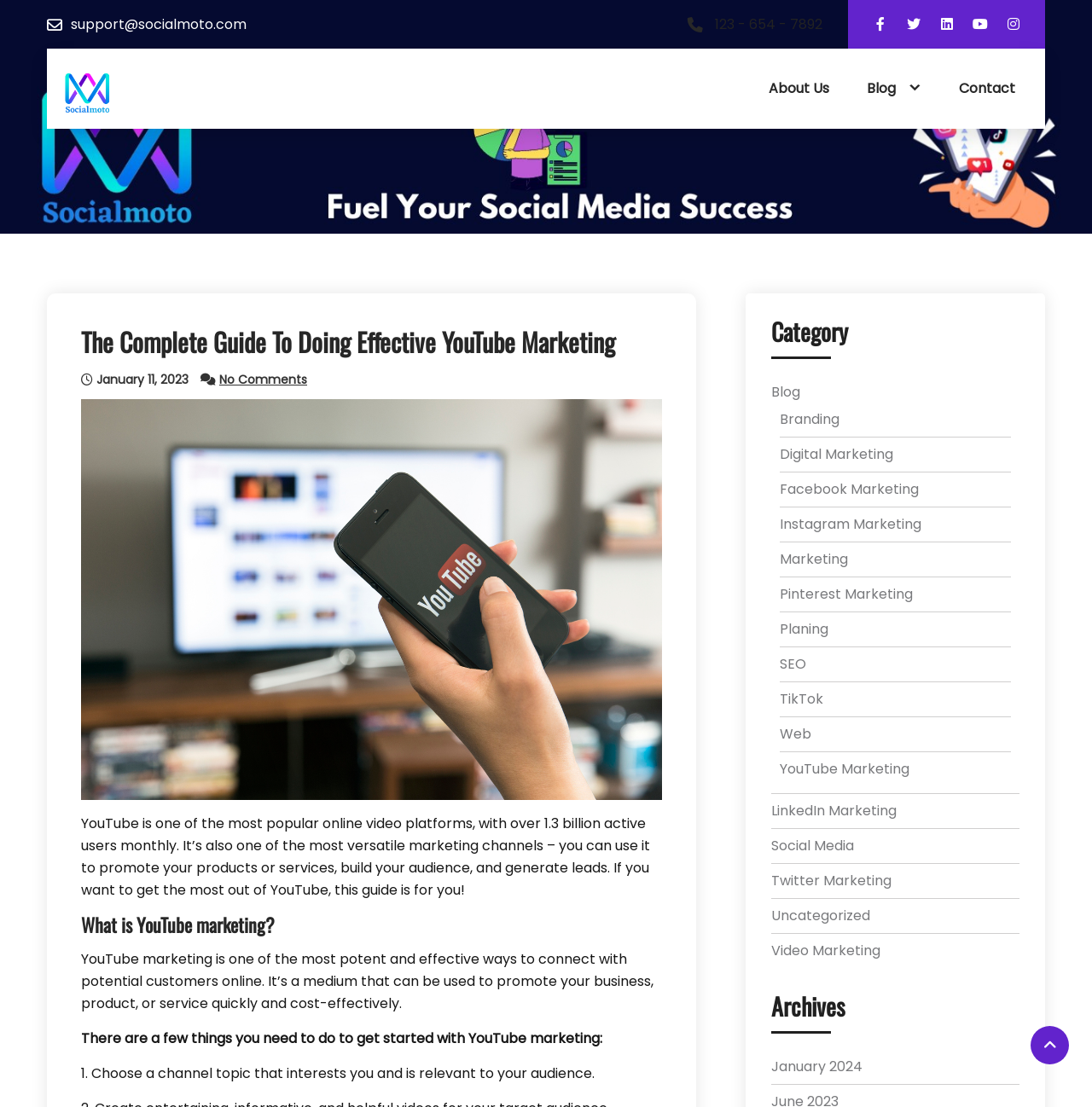Please determine the bounding box coordinates of the element's region to click for the following instruction: "Click on the 'support@socialmoto.com' link".

[0.065, 0.013, 0.226, 0.031]